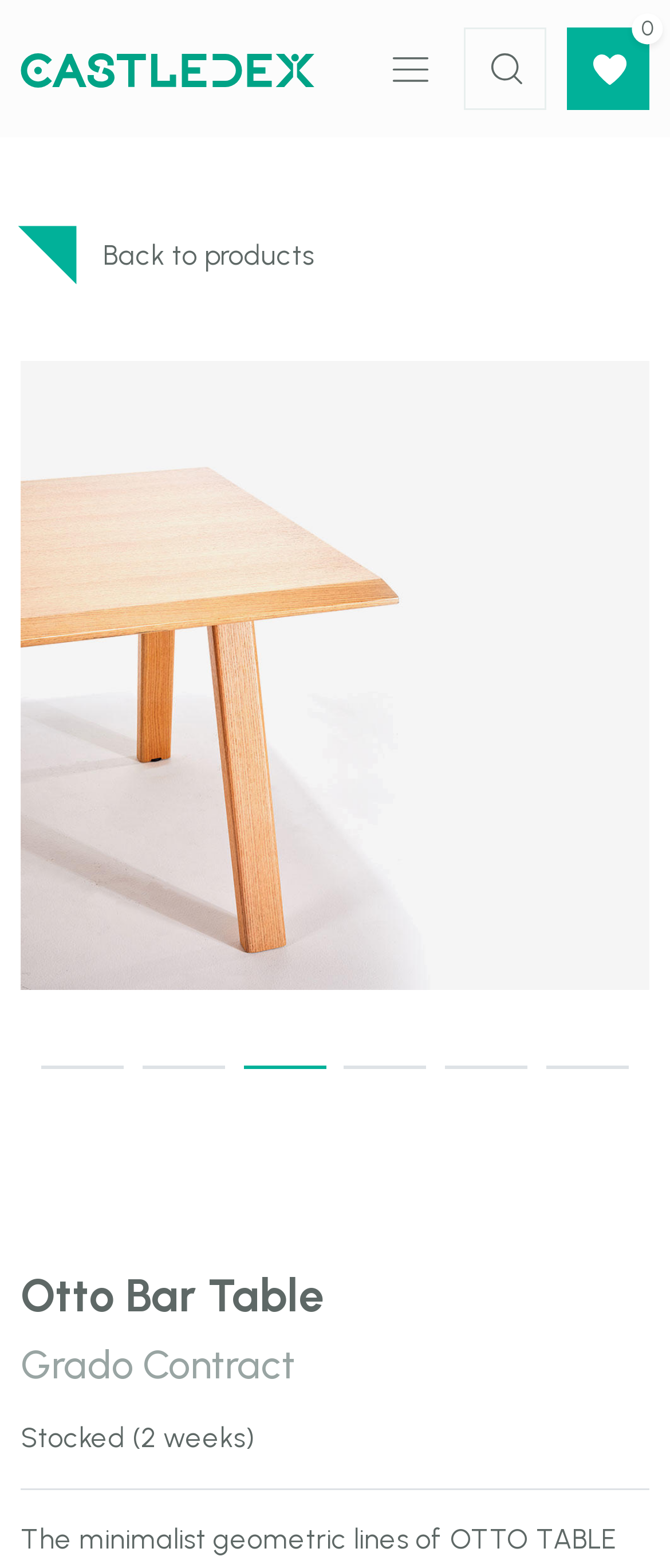Provide the bounding box coordinates of the HTML element described by the text: "3".

[0.363, 0.679, 0.486, 0.681]